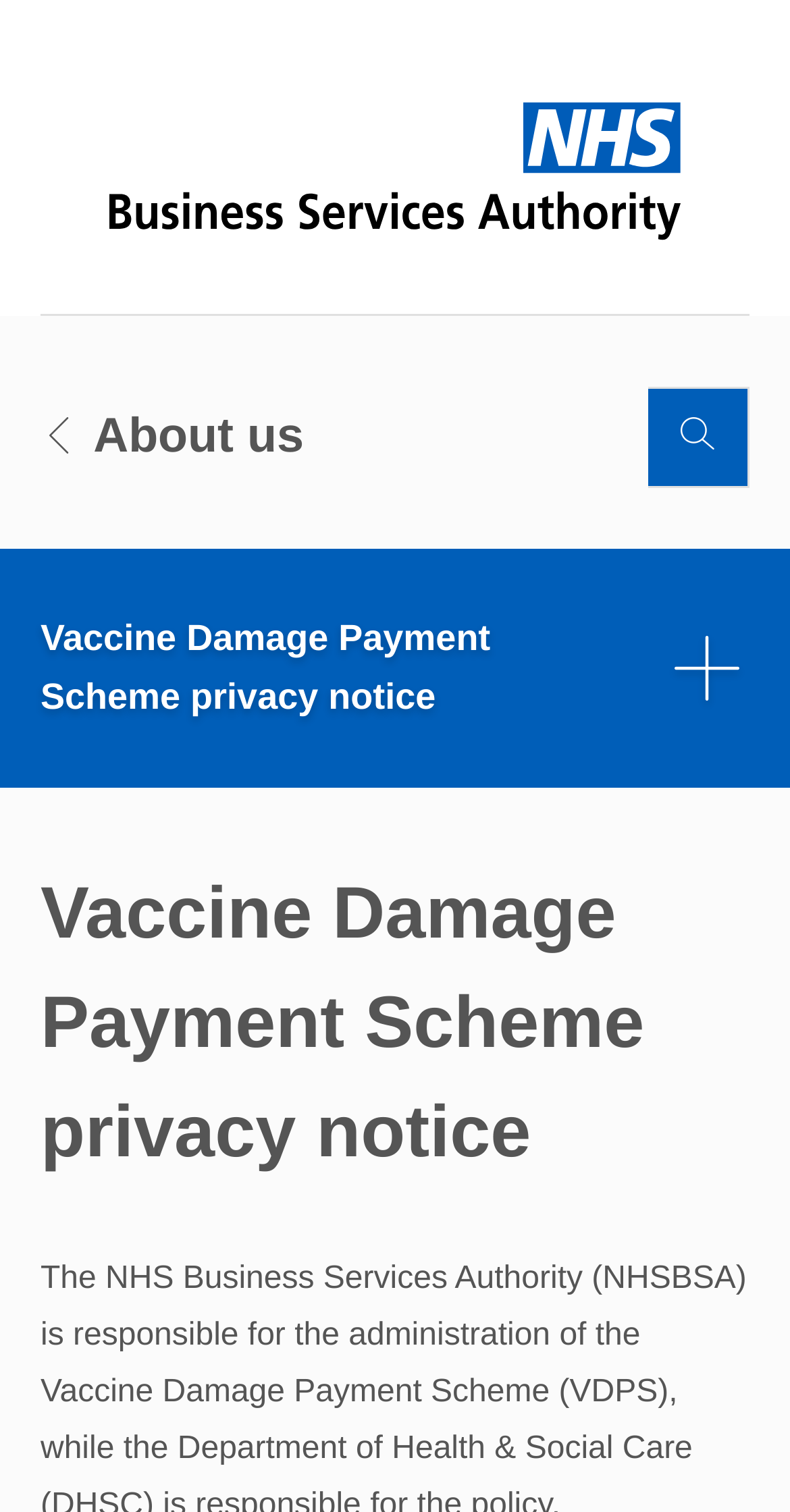Identify the bounding box of the HTML element described here: "title="Strathcona County Crime Watch"". Provide the coordinates as four float numbers between 0 and 1: [left, top, right, bottom].

None